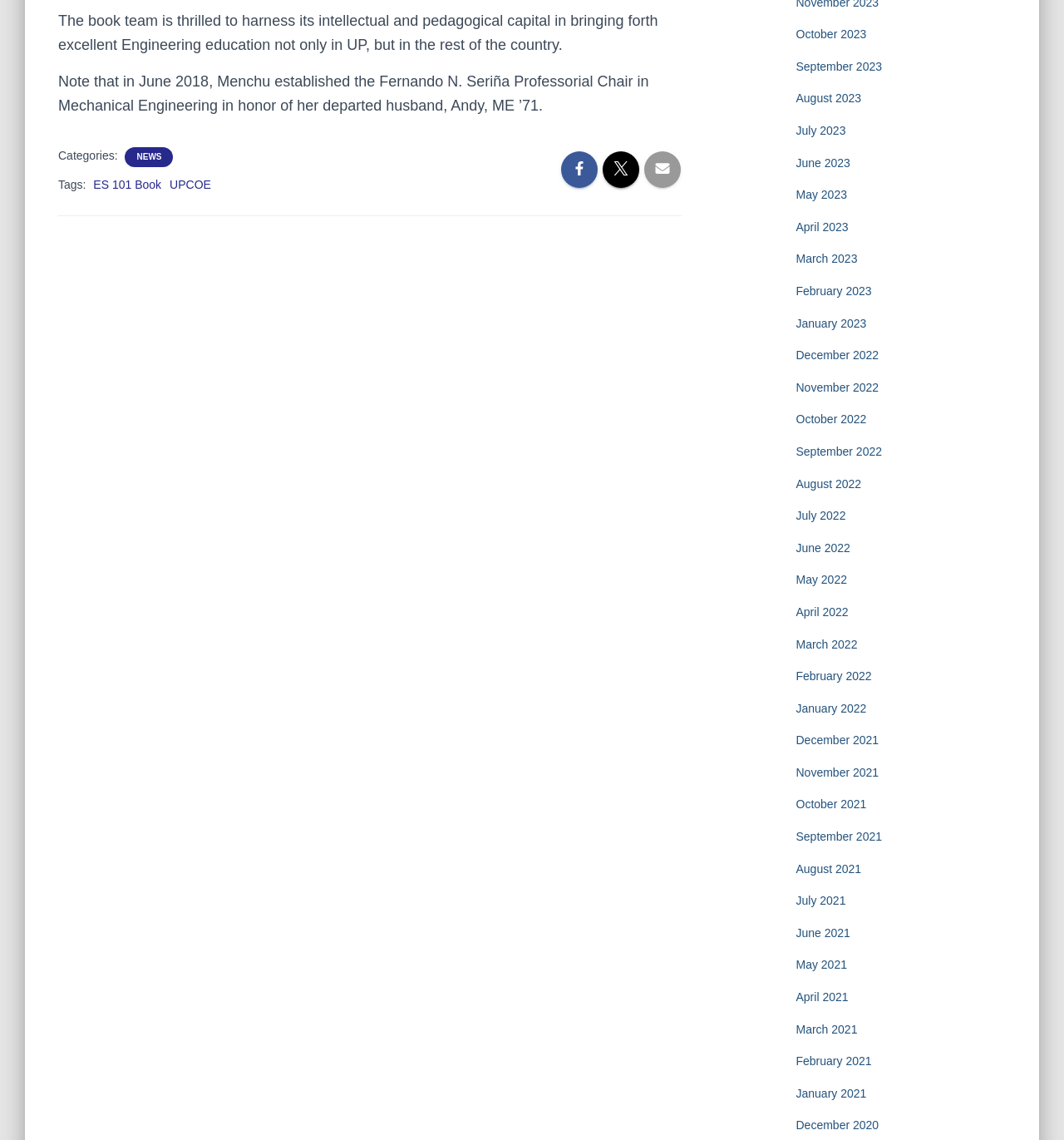Can you find the bounding box coordinates for the element that needs to be clicked to execute this instruction: "Click on ES 101 Book"? The coordinates should be given as four float numbers between 0 and 1, i.e., [left, top, right, bottom].

[0.088, 0.156, 0.152, 0.168]